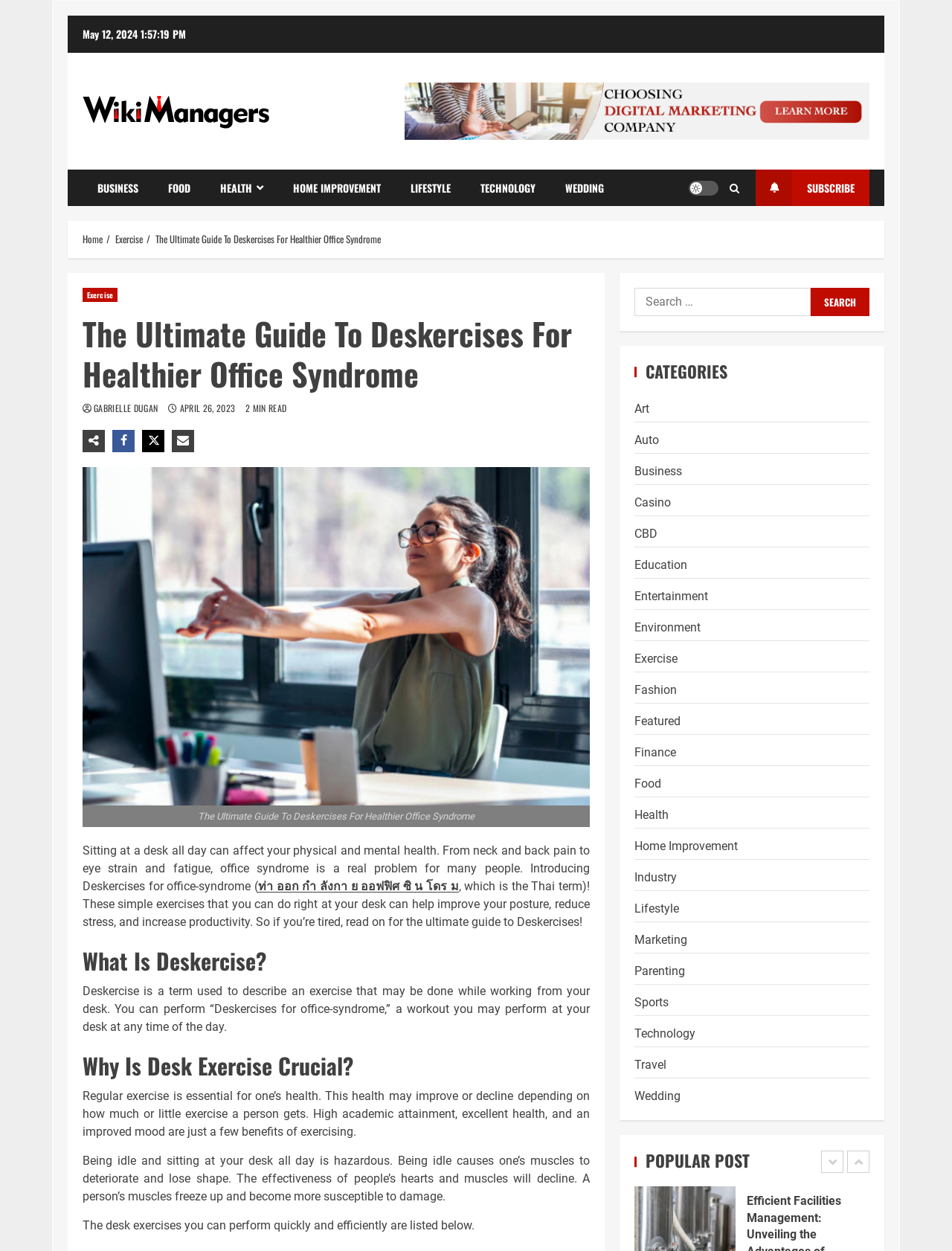Please determine the bounding box coordinates, formatted as (top-left x, top-left y, bottom-right x, bottom-right y), with all values as floating point numbers between 0 and 1. Identify the bounding box of the region described as: Gabrielle Dugan

[0.098, 0.321, 0.169, 0.331]